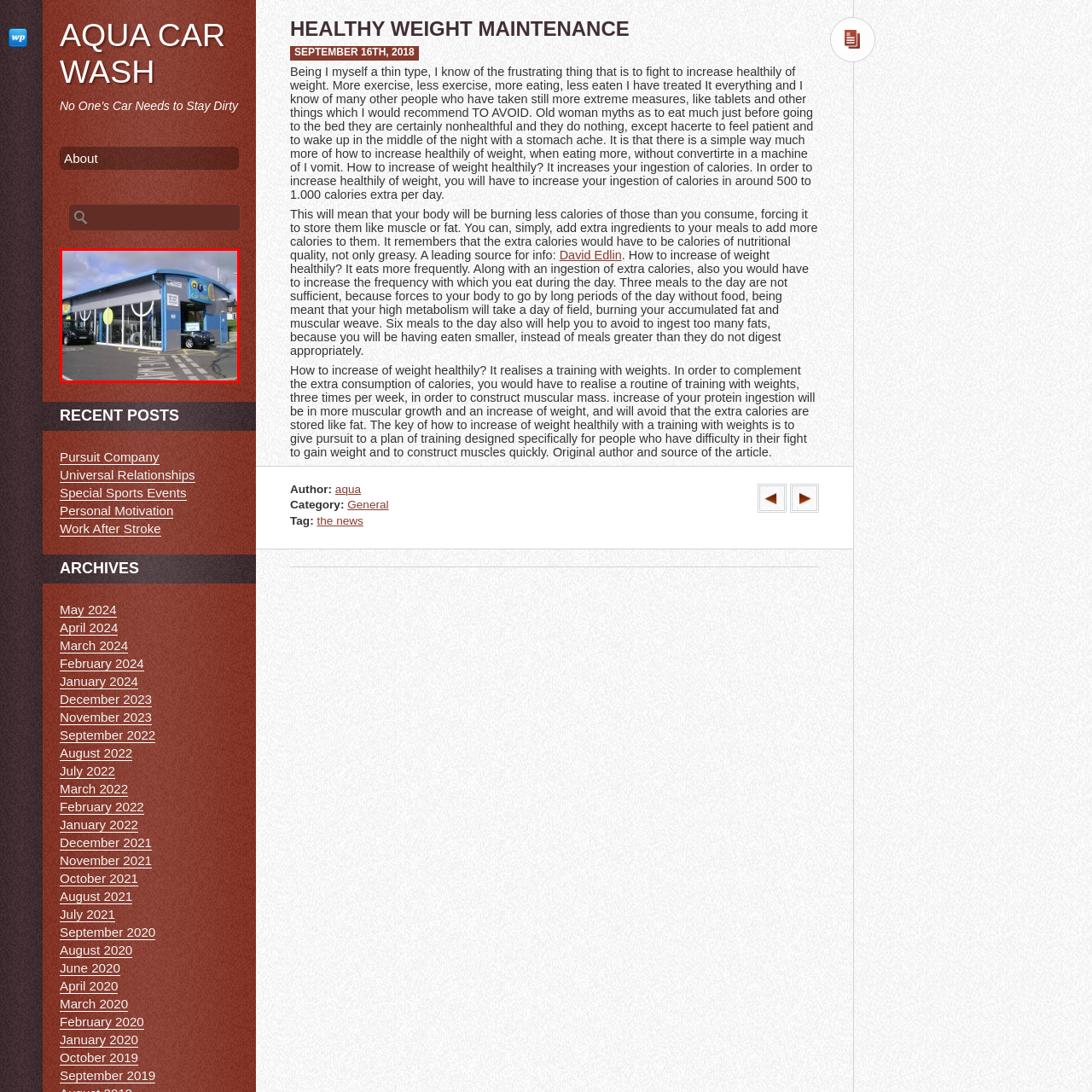What is the purpose of the paved surface?
Please interpret the image highlighted by the red bounding box and offer a detailed explanation based on what you observe visually.

The purpose of the paved surface is for vehicle cleaning because the caption mentions that the facility is 'situated on a paved surface, indicating a dedicated area for vehicle cleaning services', which implies that the paved surface is specifically designed for washing and cleaning cars.